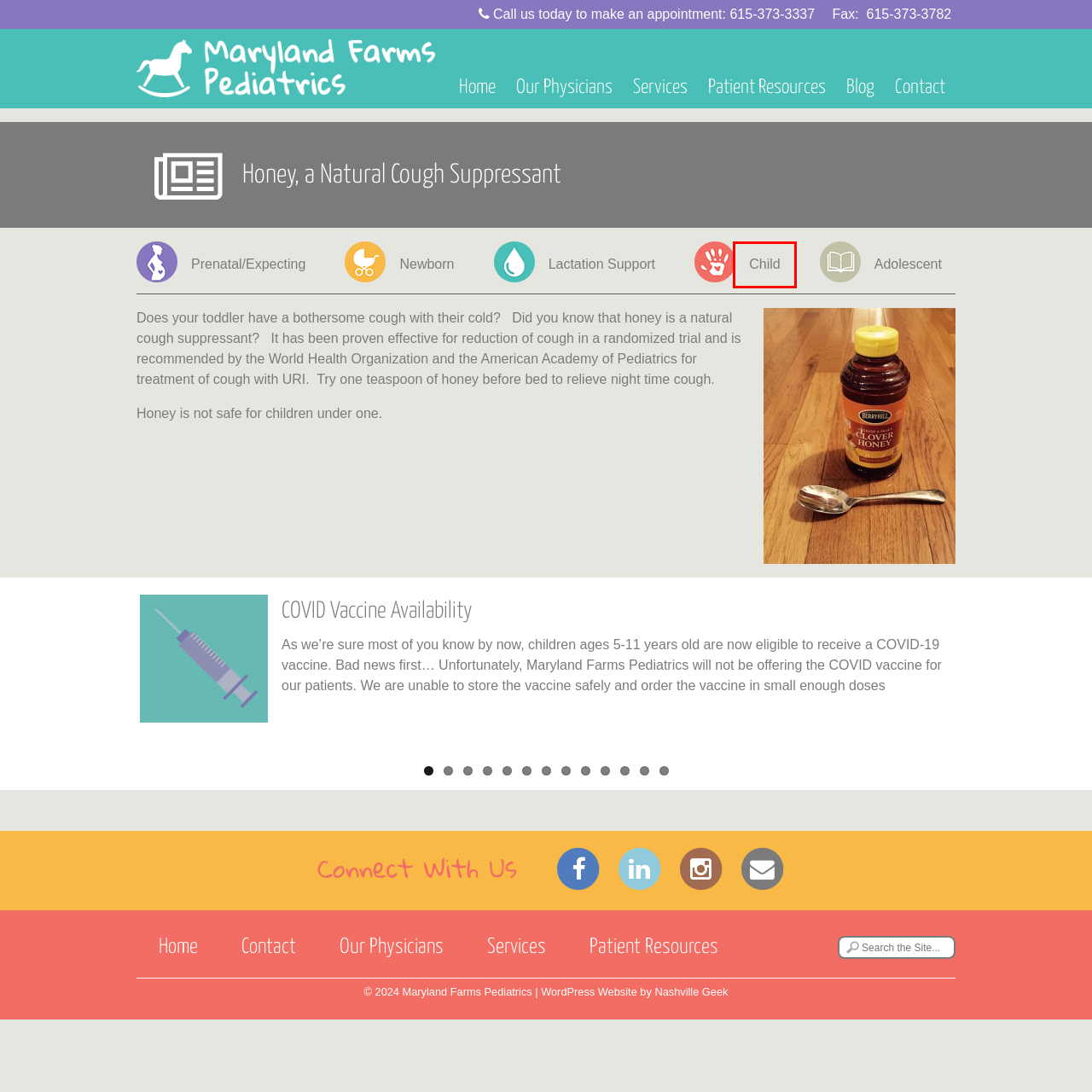You are presented with a screenshot of a webpage with a red bounding box. Select the webpage description that most closely matches the new webpage after clicking the element inside the red bounding box. The options are:
A. Pediatric Blog & Recent News | Maryland Farms Pediatrics
B. Child | Maryland Farms Pediatrics
C. Prenatal/Expecting | Maryland Farms Pediatrics
D. Contact and Office Info | Maryland Farms Pediatrics
E. Services | Maryland Farms Pediatrics
F. Our Physicians | Maryland Farms Pediatrics
G. Dr. Guice Returns | Maryland Farms Pediatrics
H. Adolescent | Maryland Farms Pediatrics

B